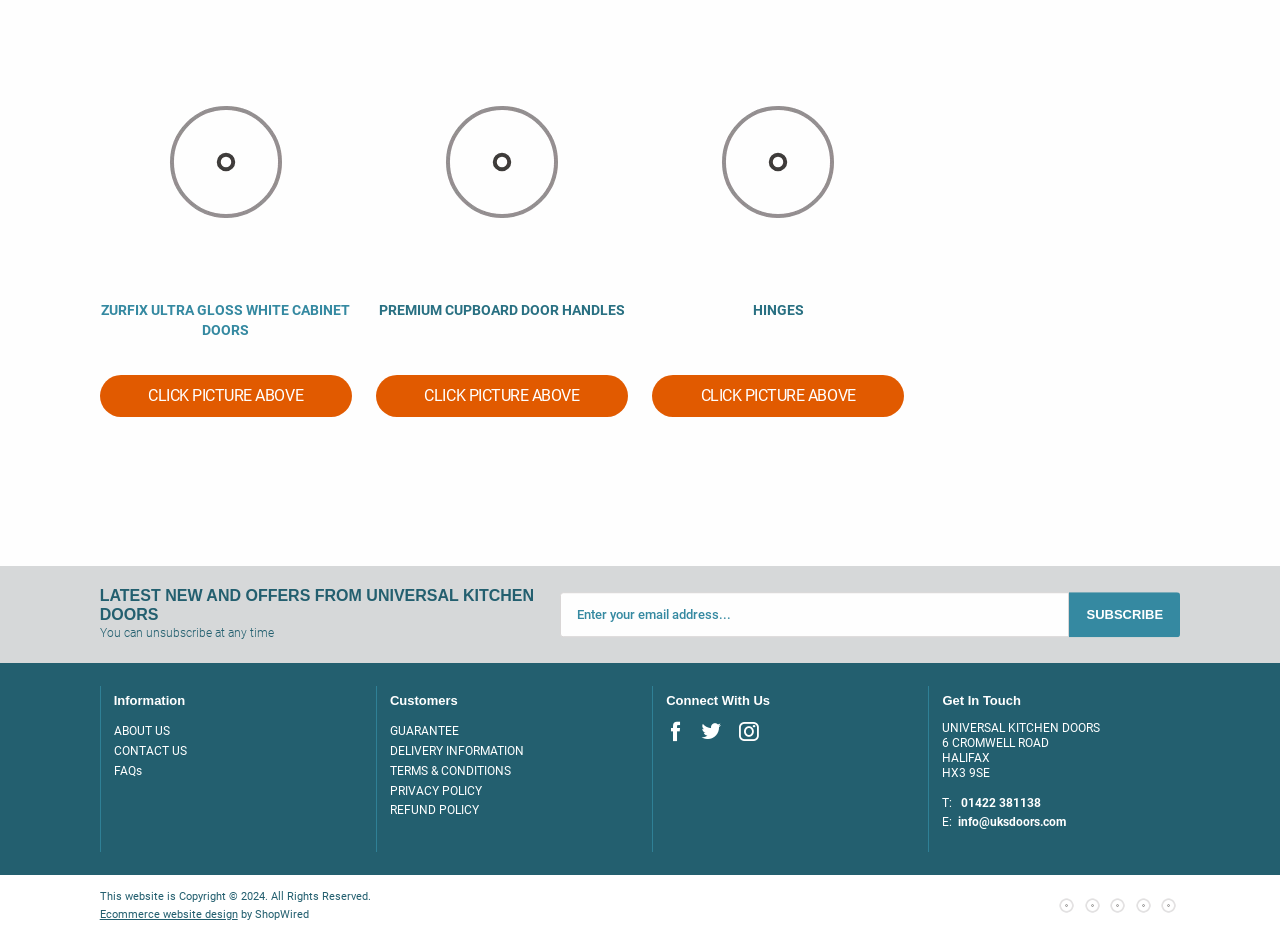Determine the bounding box coordinates of the area to click in order to meet this instruction: "Enter your email address in the subscription box".

[0.438, 0.633, 0.835, 0.681]